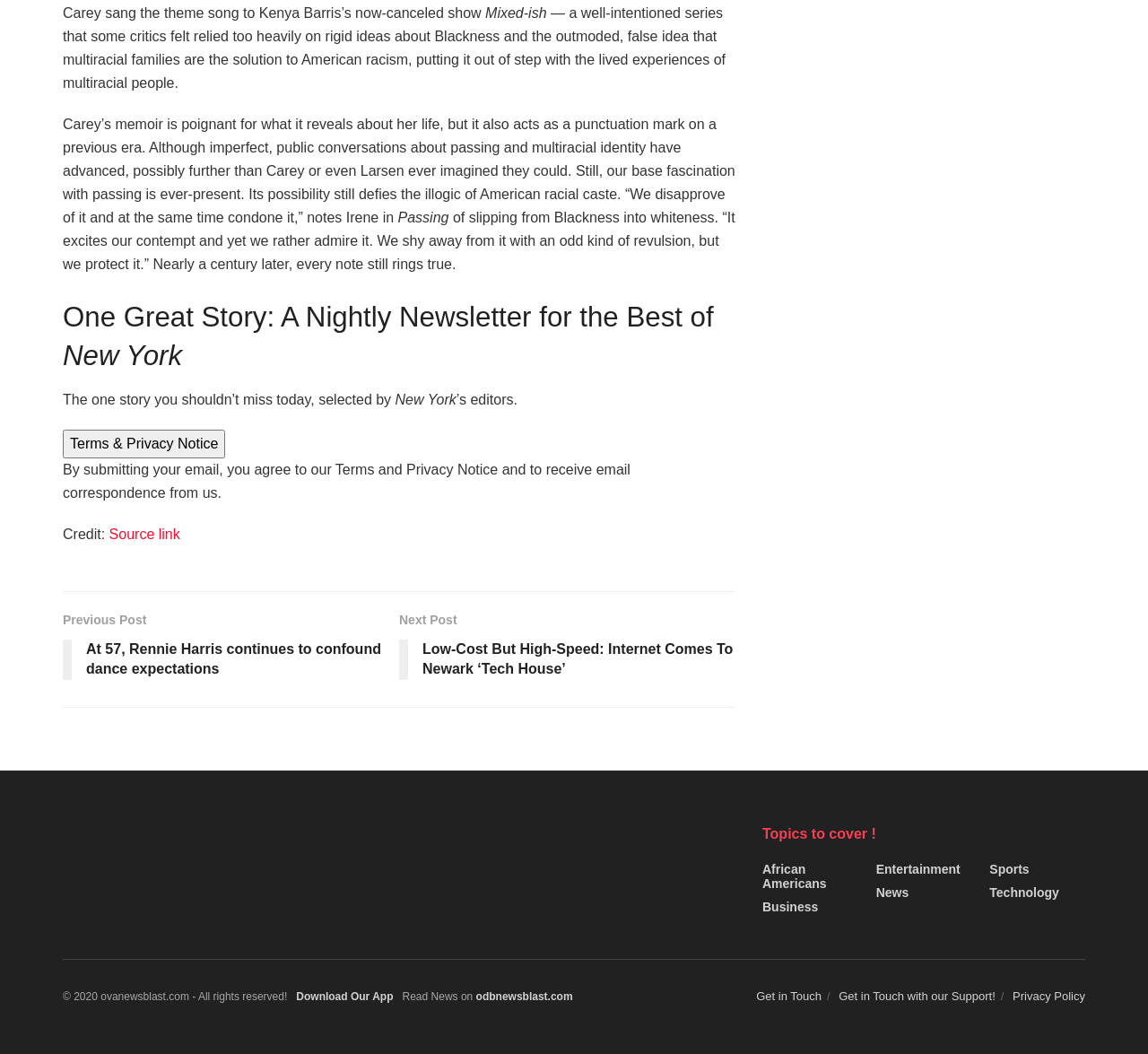Please find the bounding box for the UI element described by: "Terms & Privacy Notice".

[0.055, 0.408, 0.196, 0.435]